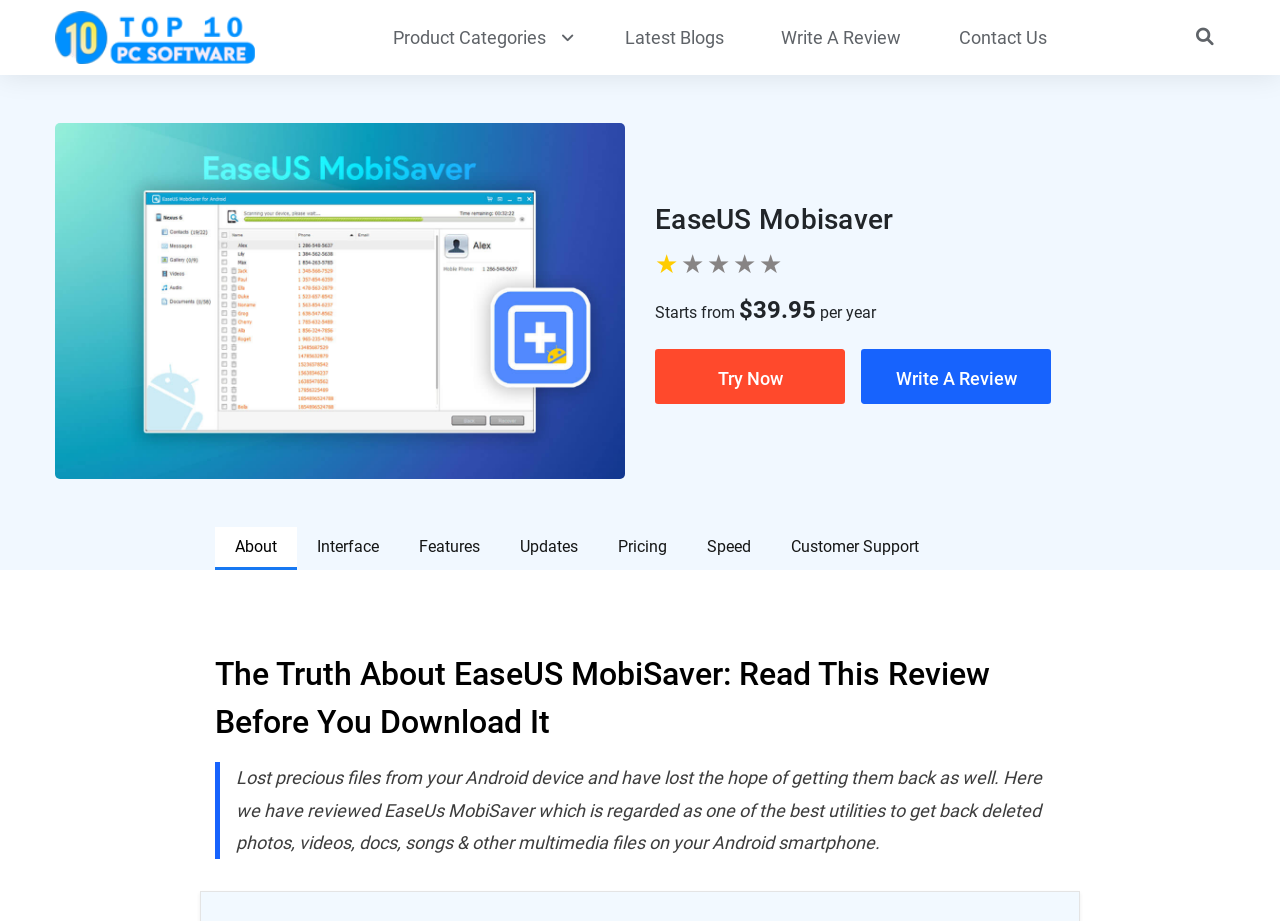Identify the bounding box for the given UI element using the description provided. Coordinates should be in the format (top-left x, top-left y, bottom-right x, bottom-right y) and must be between 0 and 1. Here is the description: Updates

[0.391, 0.443, 0.467, 0.487]